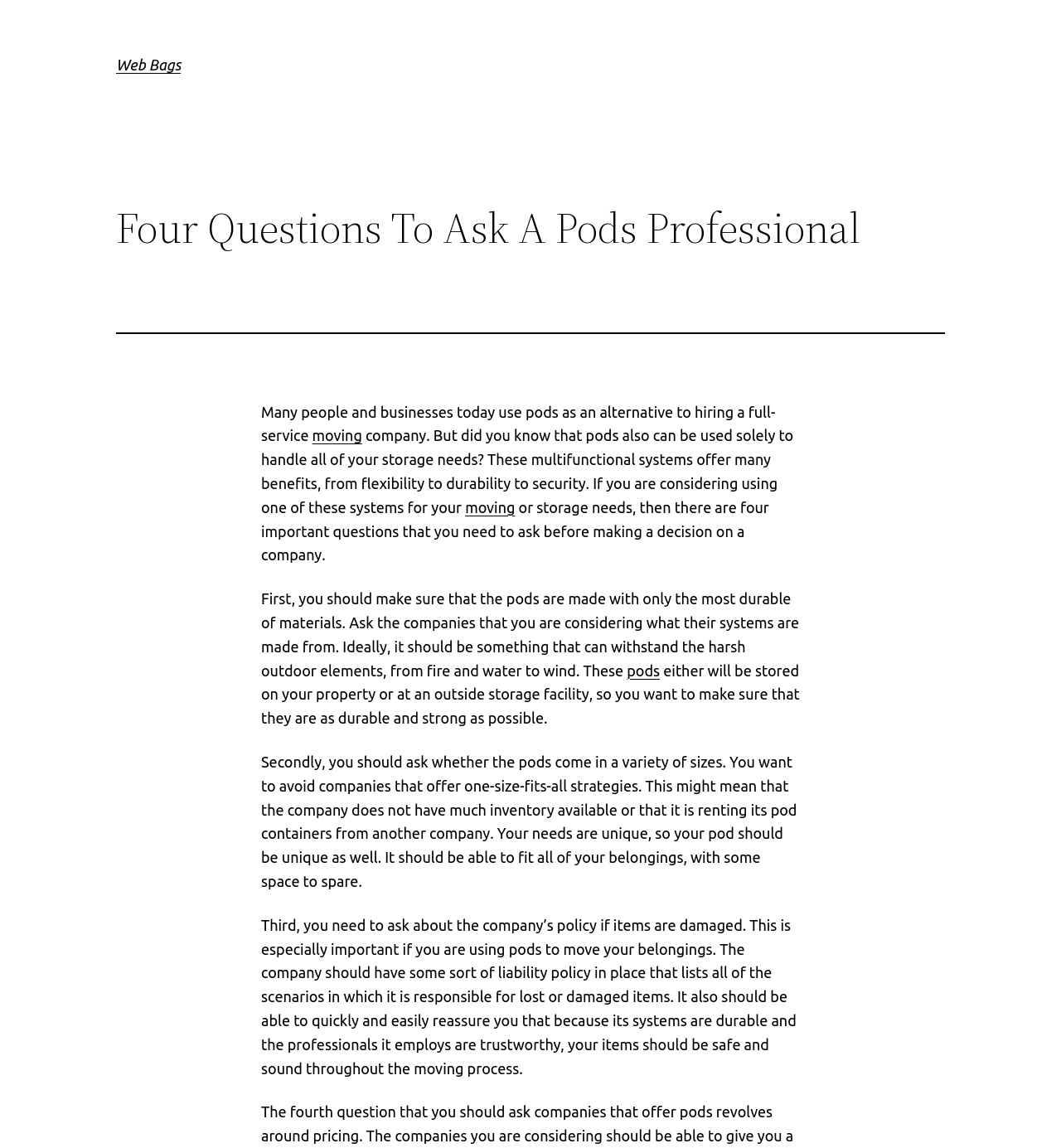Respond to the question with just a single word or phrase: 
What should a company's policy be for damaged items?

Liability policy